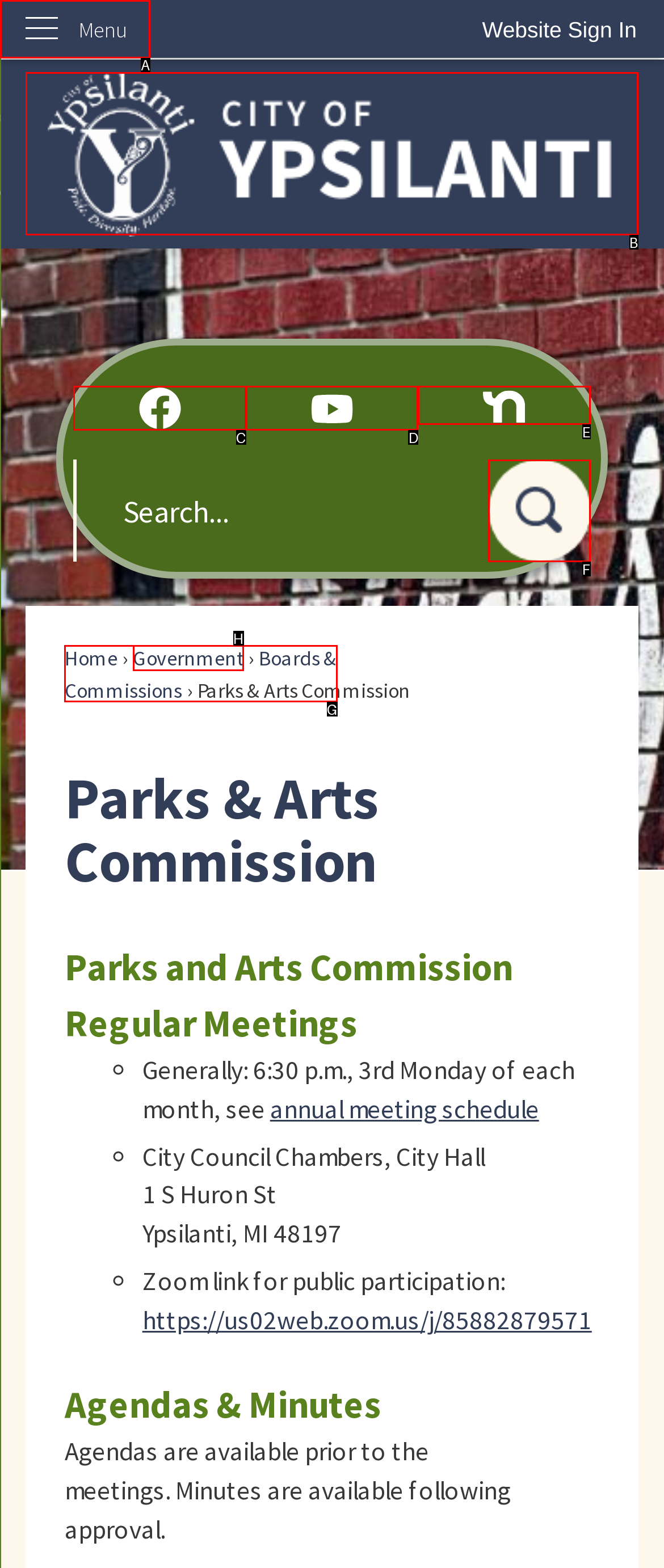For the task "Go to the home page", which option's letter should you click? Answer with the letter only.

B